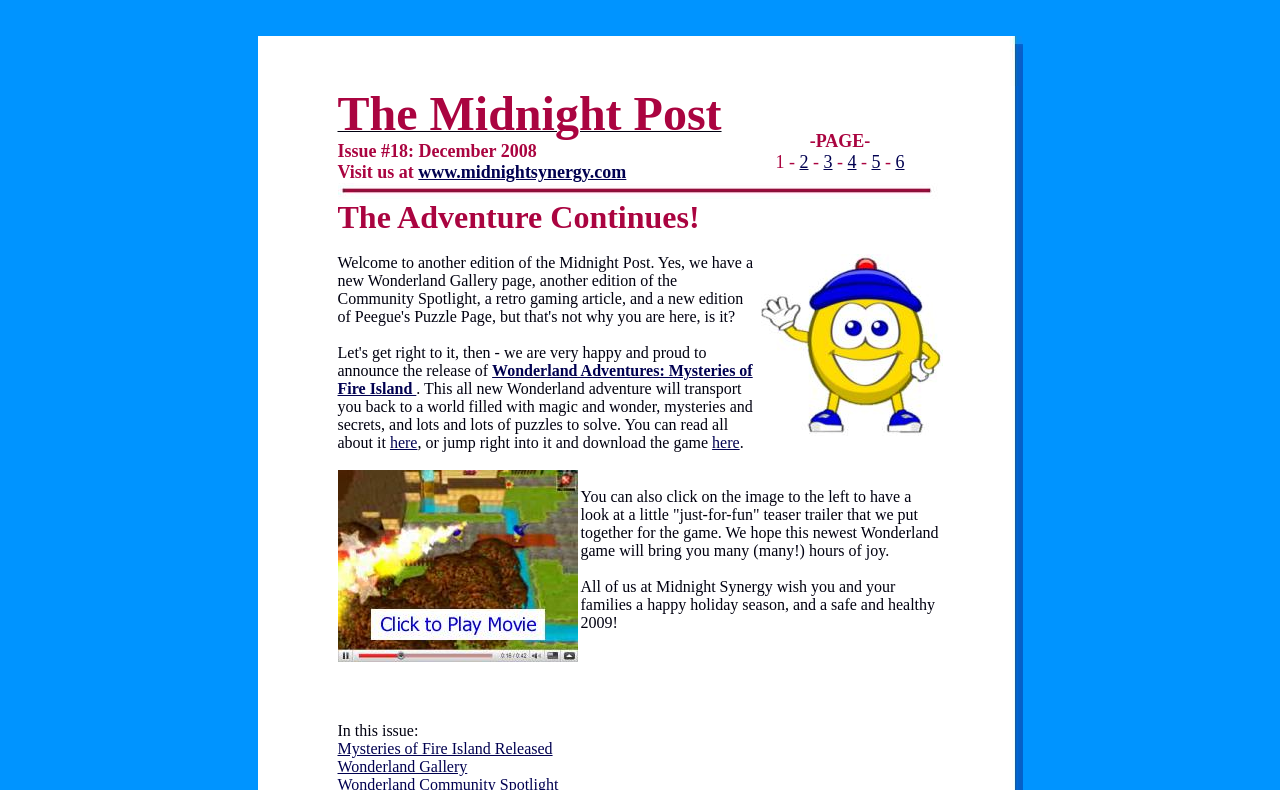Determine the bounding box for the UI element as described: "Wonderland Gallery". The coordinates should be represented as four float numbers between 0 and 1, formatted as [left, top, right, bottom].

[0.264, 0.959, 0.365, 0.981]